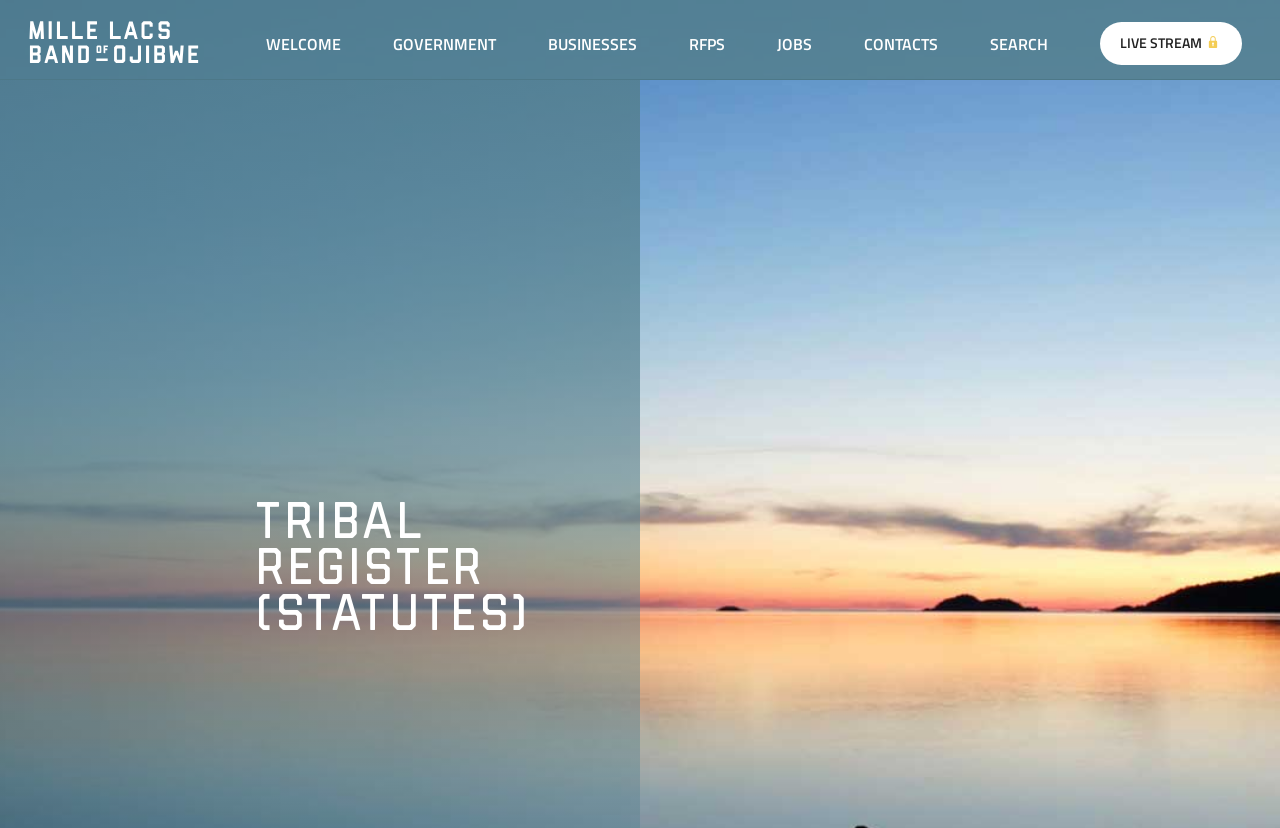Please locate the bounding box coordinates of the element that needs to be clicked to achieve the following instruction: "watch the LIVE STREAM". The coordinates should be four float numbers between 0 and 1, i.e., [left, top, right, bottom].

[0.86, 0.027, 0.97, 0.078]